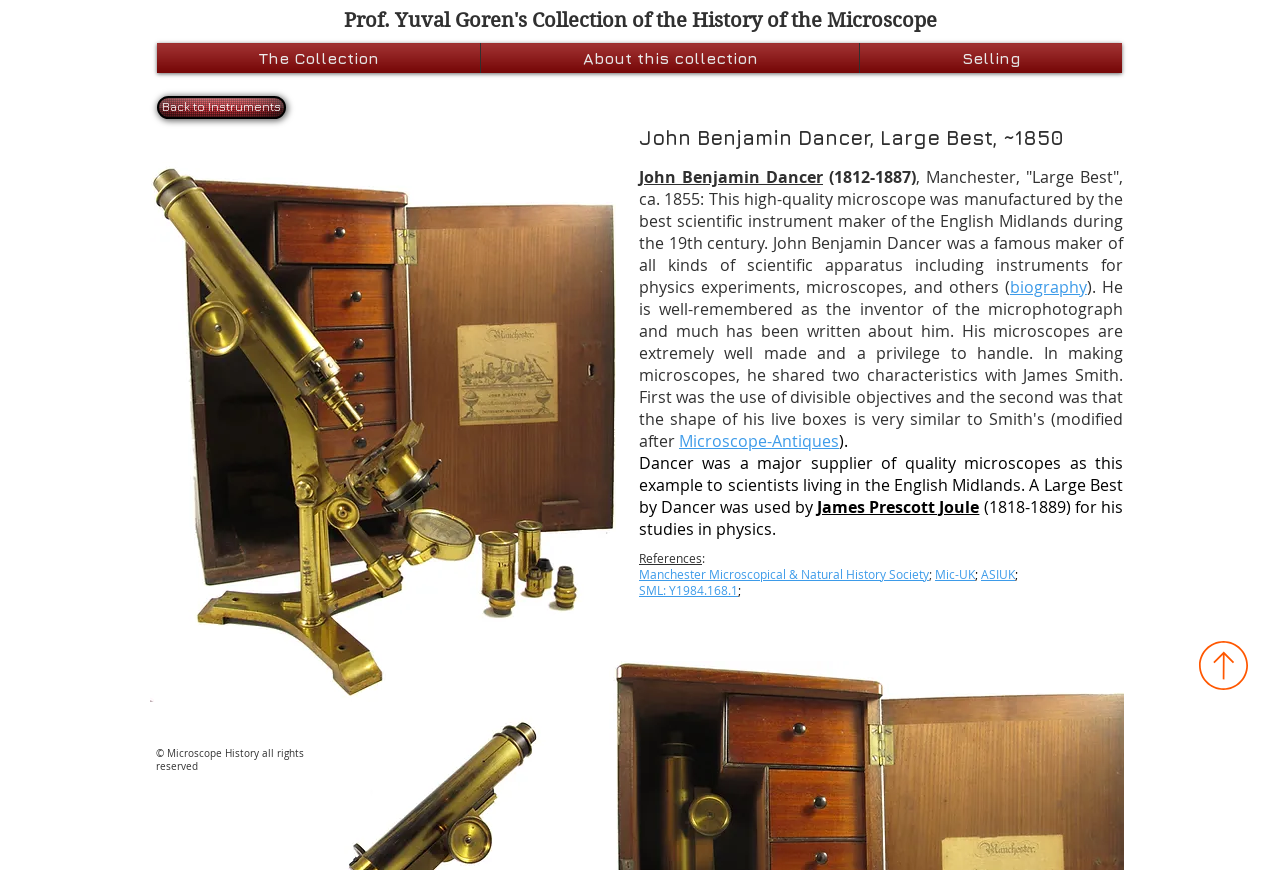What is the copyright notice on the webpage?
Please give a well-detailed answer to the question.

I found the answer by looking at the bottom of the webpage and saw the text '© Microscope History all rights reserved' which is the copyright notice on the webpage.